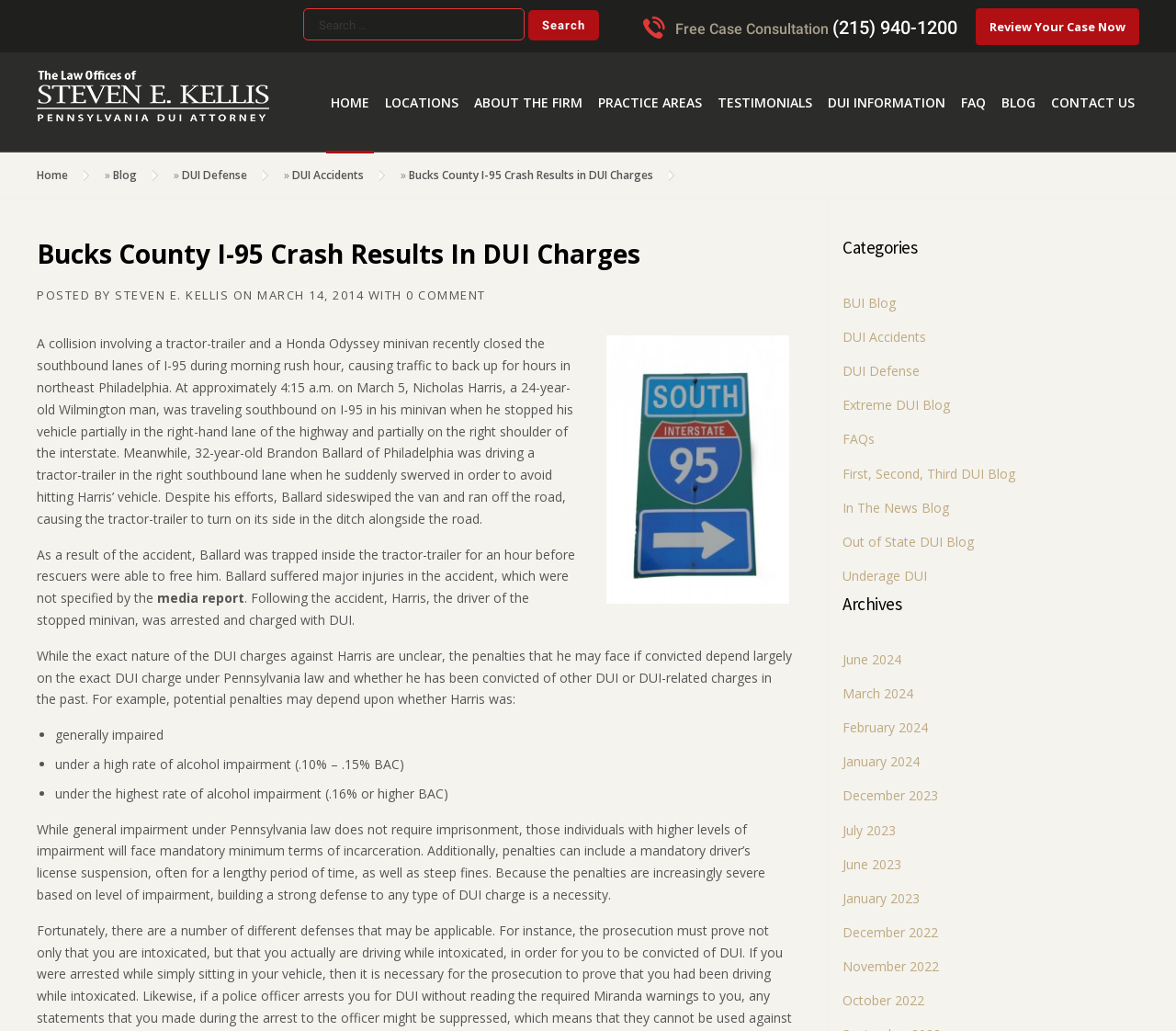Please provide the bounding box coordinates for the element that needs to be clicked to perform the instruction: "View 'HOME' page". The coordinates must consist of four float numbers between 0 and 1, formatted as [left, top, right, bottom].

[0.277, 0.051, 0.318, 0.149]